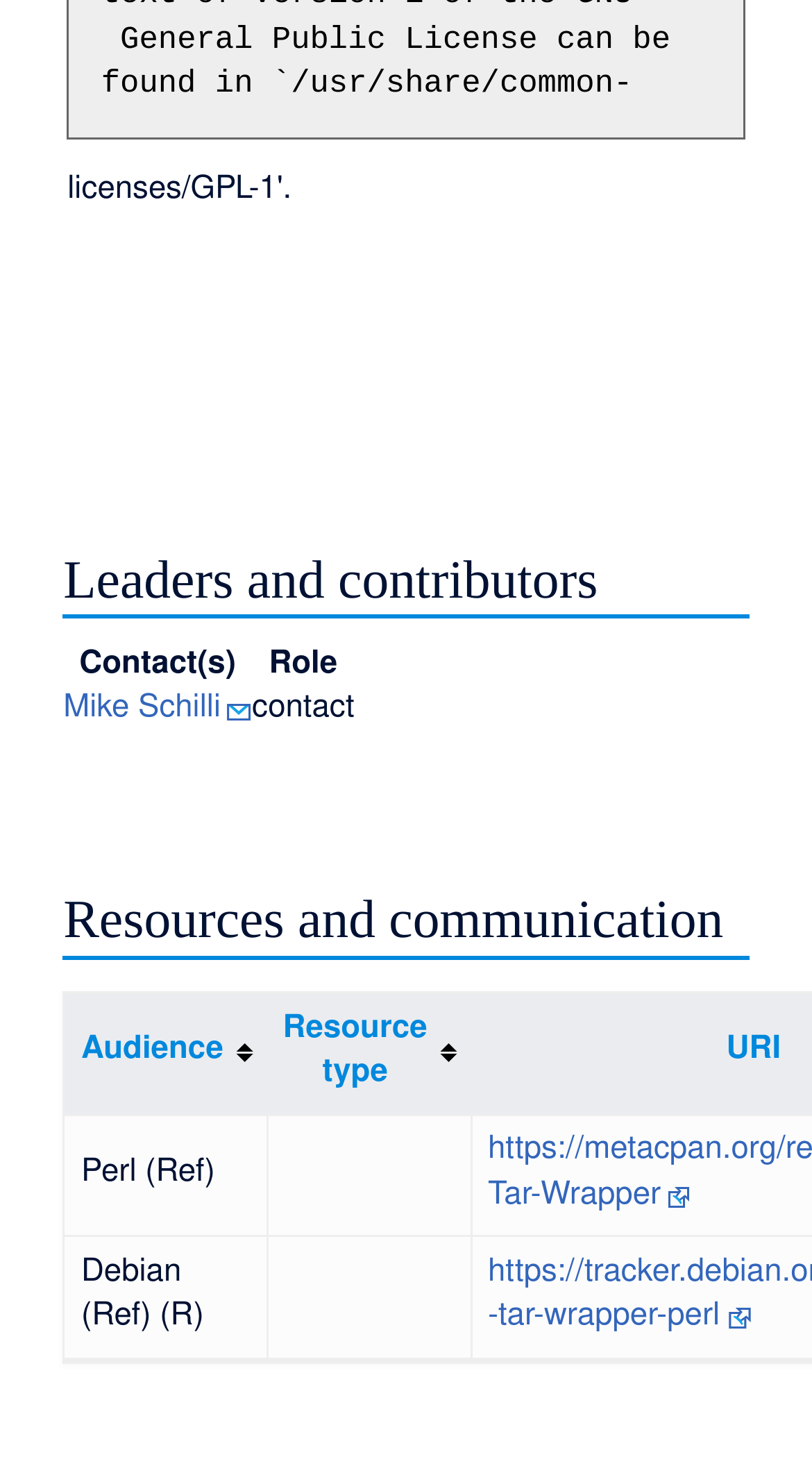How many columns are in the resources table?
Observe the image and answer the question with a one-word or short phrase response.

2